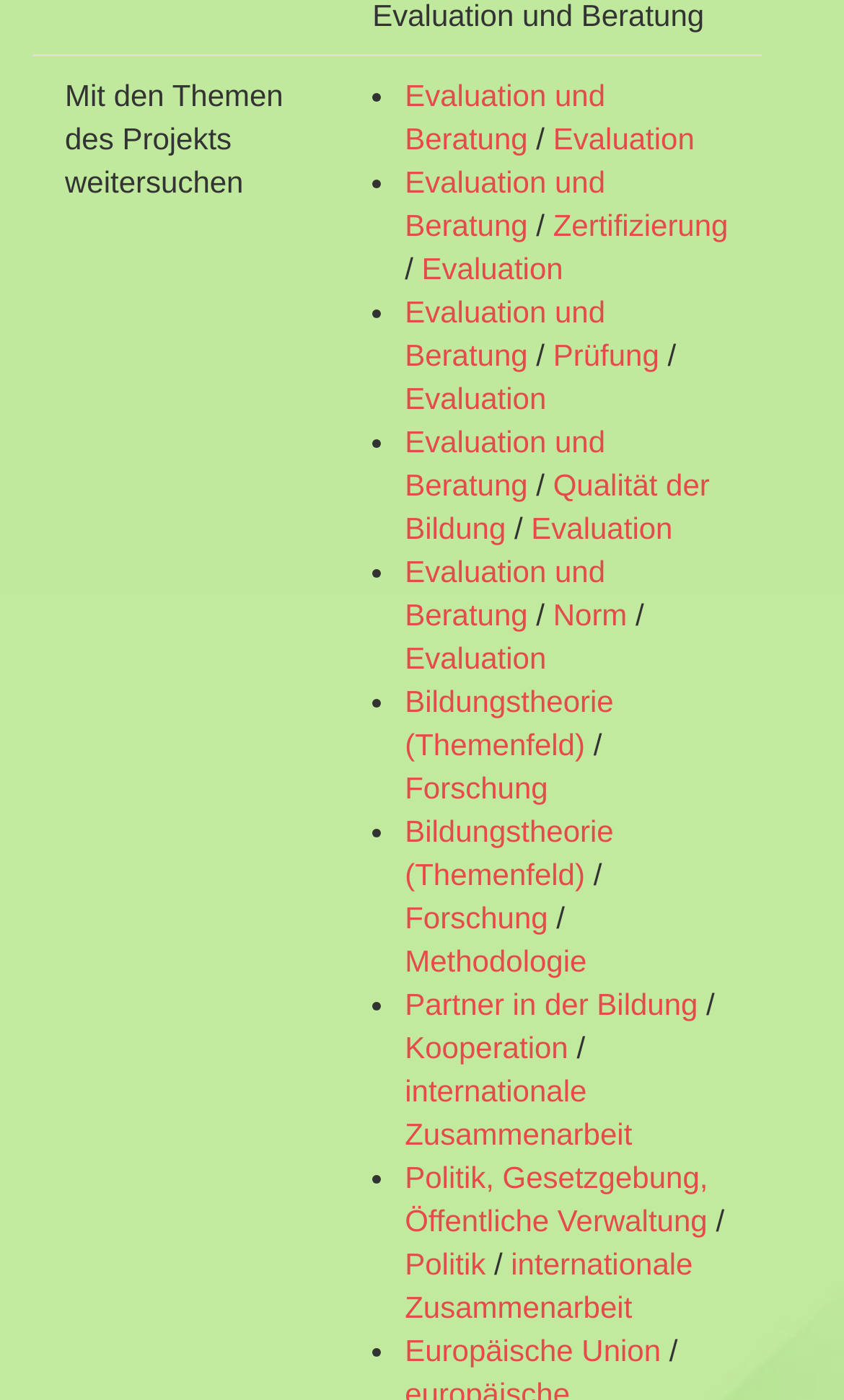Please find the bounding box for the UI element described by: "Partner in der Bildung".

[0.48, 0.705, 0.827, 0.729]